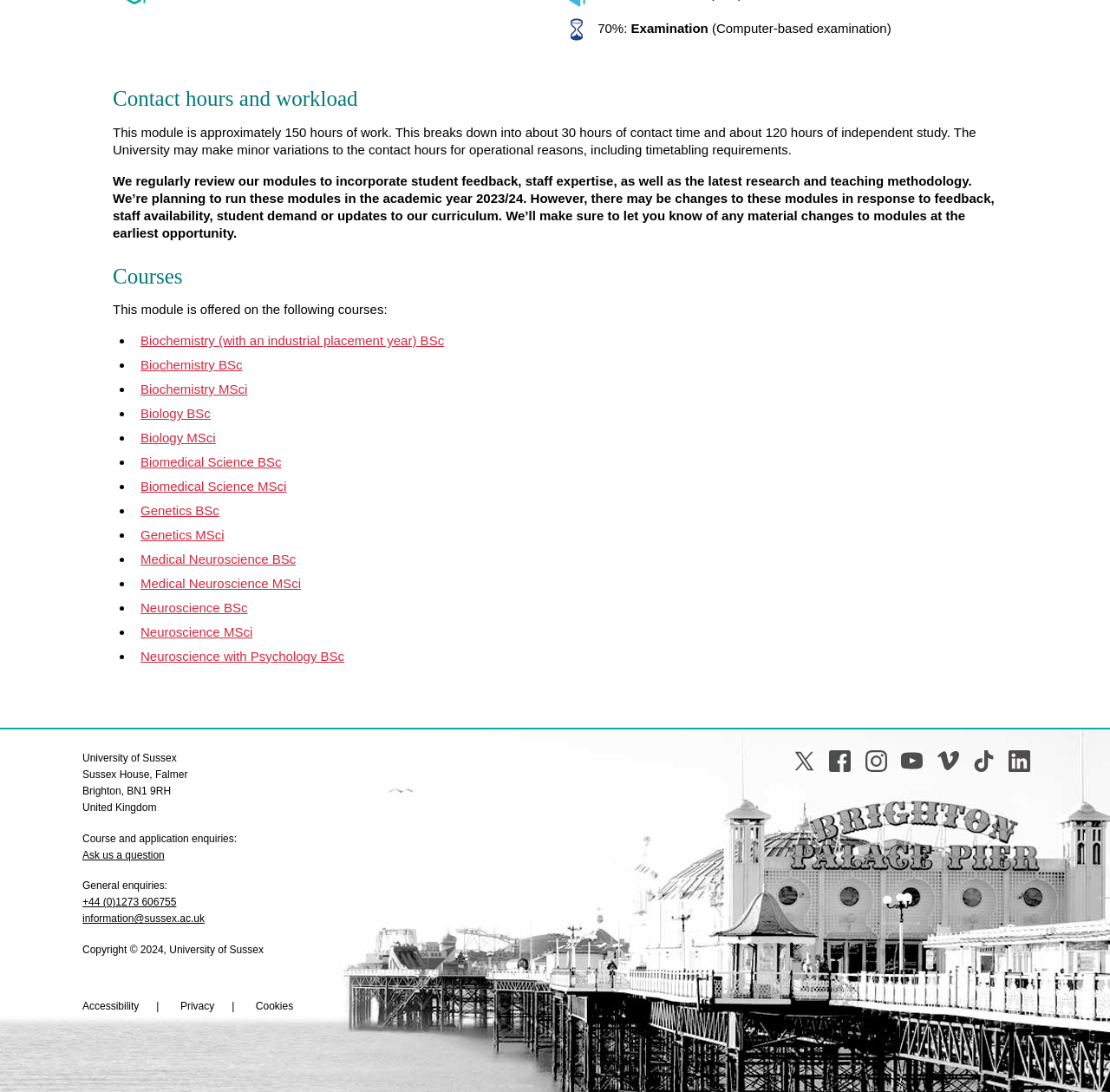What is the name of the university?
Look at the image and construct a detailed response to the question.

The webpage displays the university's name, 'University of Sussex', at the bottom of the page, along with its address and contact information.